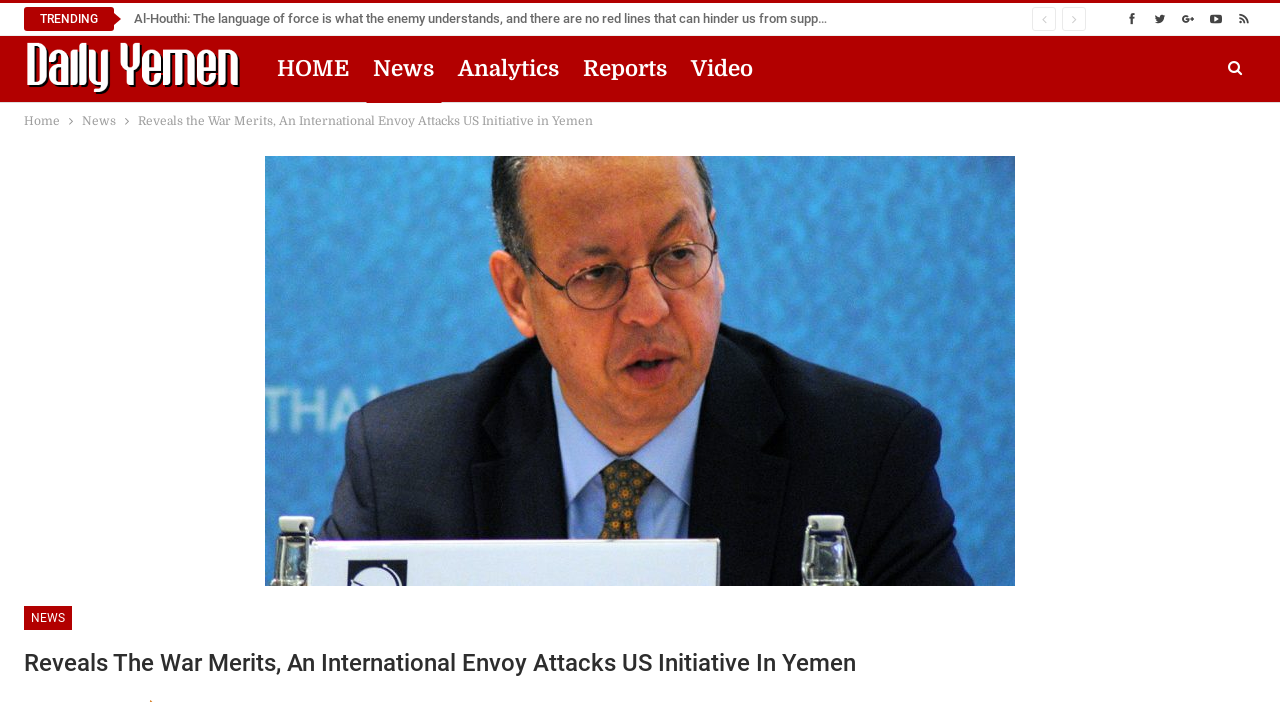Please identify the bounding box coordinates of the region to click in order to complete the given instruction: "Go to the home page". The coordinates should be four float numbers between 0 and 1, i.e., [left, top, right, bottom].

[0.019, 0.051, 0.196, 0.14]